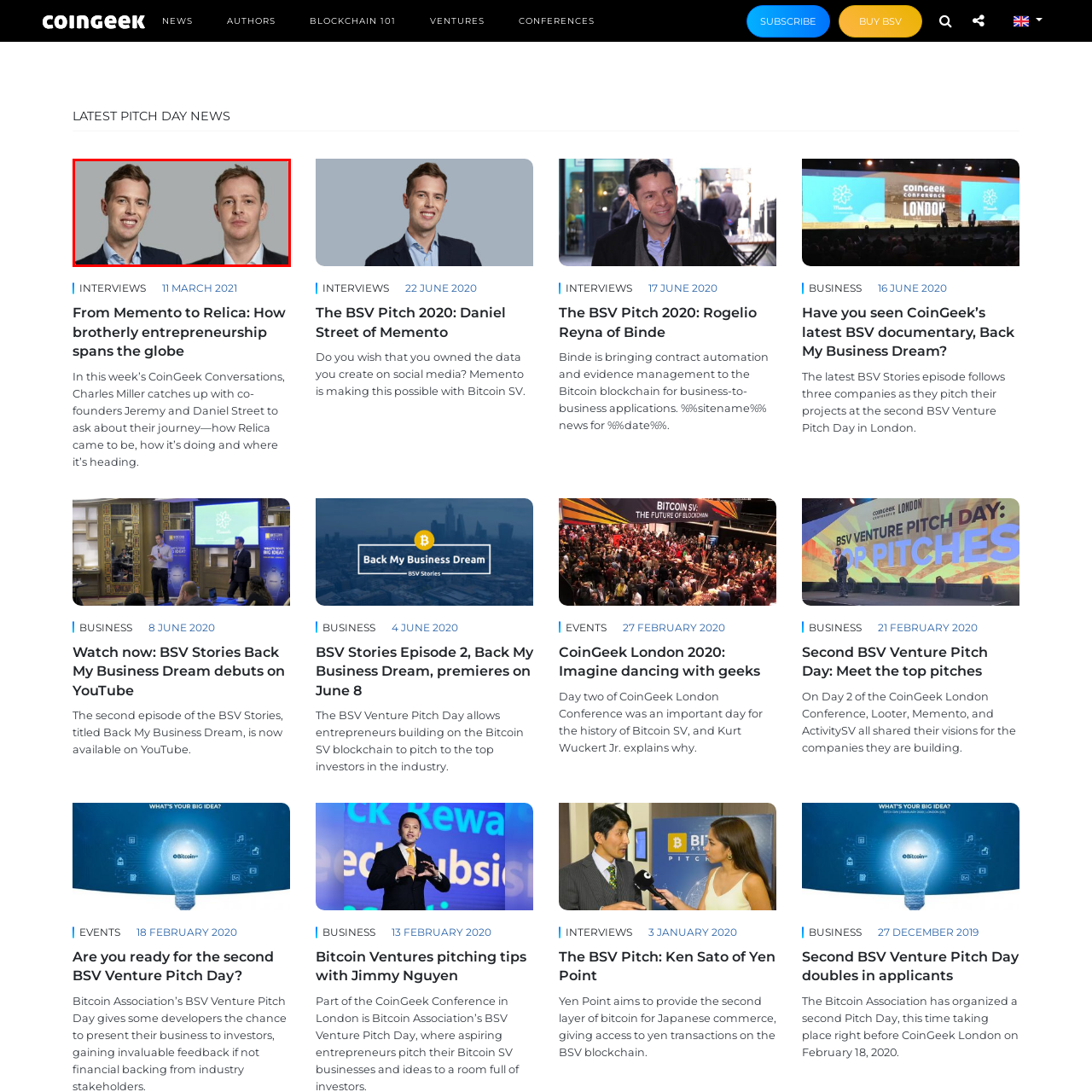Provide a comprehensive description of the image located within the red boundary.

The image features two individuals, Jeremy and Daniel Street, co-founders involved in entrepreneurial ventures within the blockchain space, particularly known for their work surrounding Bitcoin SV. Both are dressed in professional attire, suggesting a formal context, likely related to a business or conference setting. Their confident expressions and poised postures convey a sense of professionalism and determination. This image is associated with their participation in discussions and interviews, emphasizing their contributions and insights into the rapidly evolving landscape of blockchain technology.